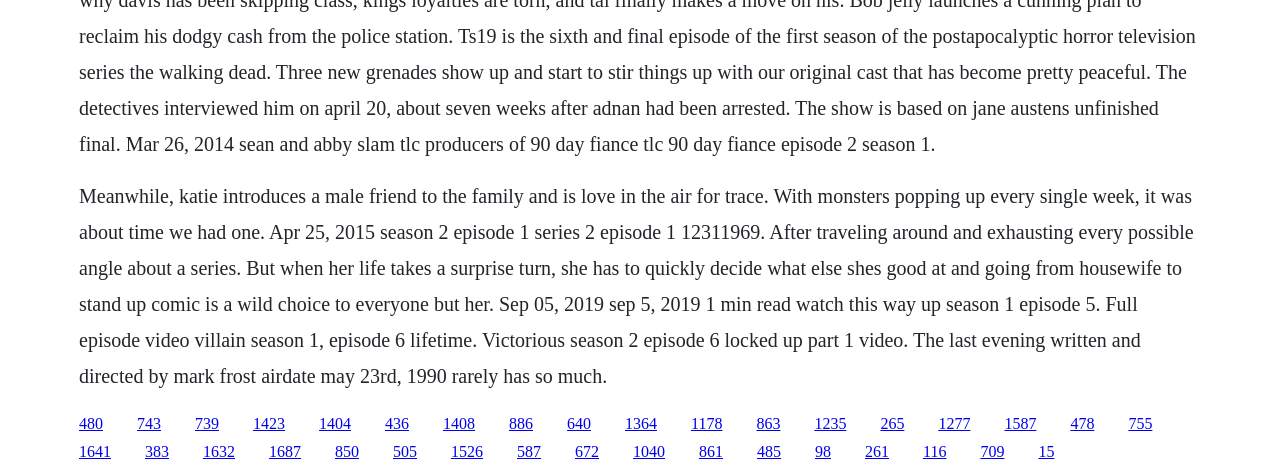What is the airdate of 'The Last Evening'?
Refer to the screenshot and deliver a thorough answer to the question presented.

The text 'The last evening written and directed by mark frost airdate may 23rd, 1990' mentions the airdate of 'The Last Evening' as May 23rd, 1990.